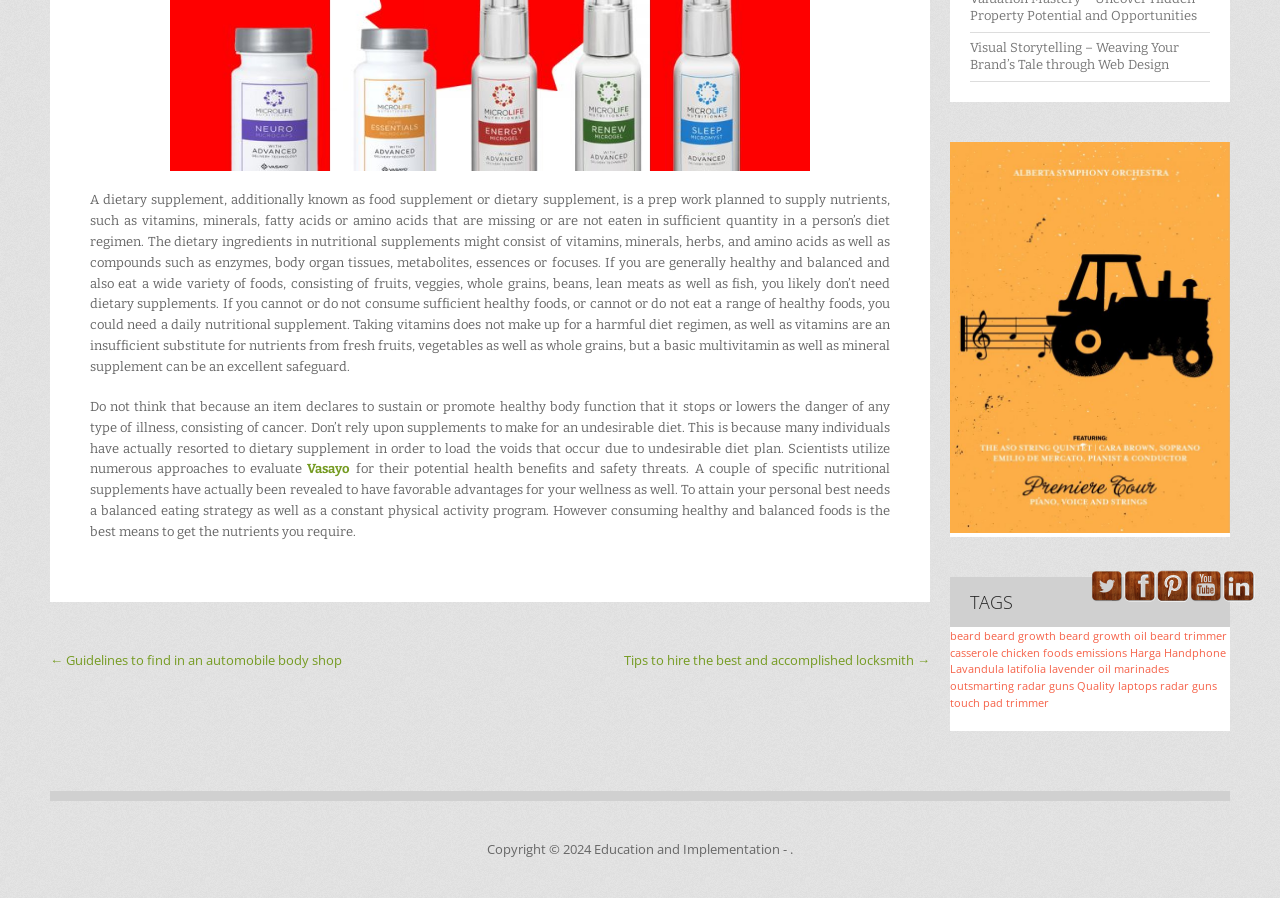Can you find the bounding box coordinates for the UI element given this description: "Education and Implementation"? Provide the coordinates as four float numbers between 0 and 1: [left, top, right, bottom].

[0.464, 0.936, 0.609, 0.956]